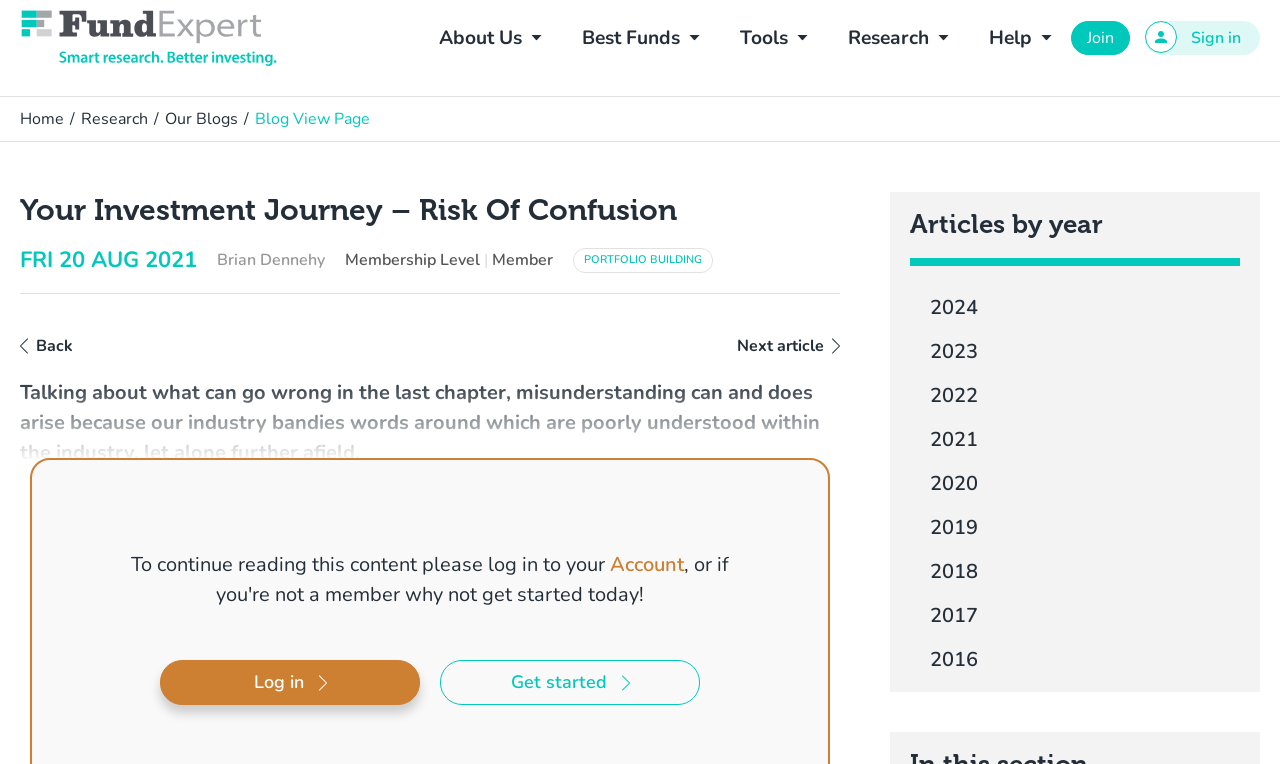What is the main topic of this webpage?
Provide an in-depth and detailed explanation in response to the question.

Based on the webpage content, especially the heading 'Your Investment Journey – Risk Of Confusion' and the text 'Talking about what can go wrong in the last chapter, misunderstanding can and does arise because our industry bandies words around which are poorly understood within the industry, let alone further afield.', it is clear that the main topic of this webpage is related to investment.